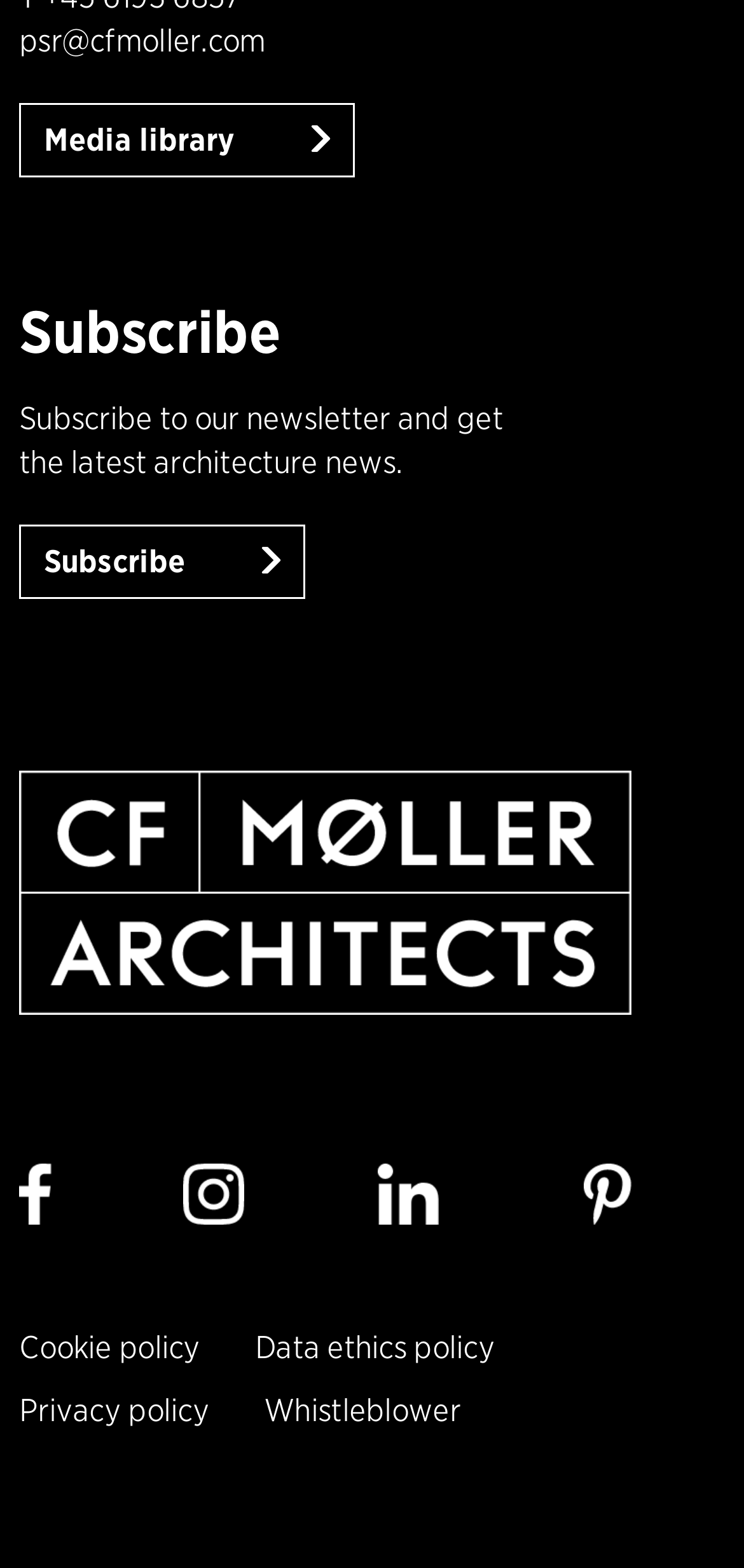Identify the bounding box coordinates for the region to click in order to carry out this instruction: "View C.F. Møller's LinkedIn page". Provide the coordinates using four float numbers between 0 and 1, formatted as [left, top, right, bottom].

[0.508, 0.742, 0.59, 0.78]